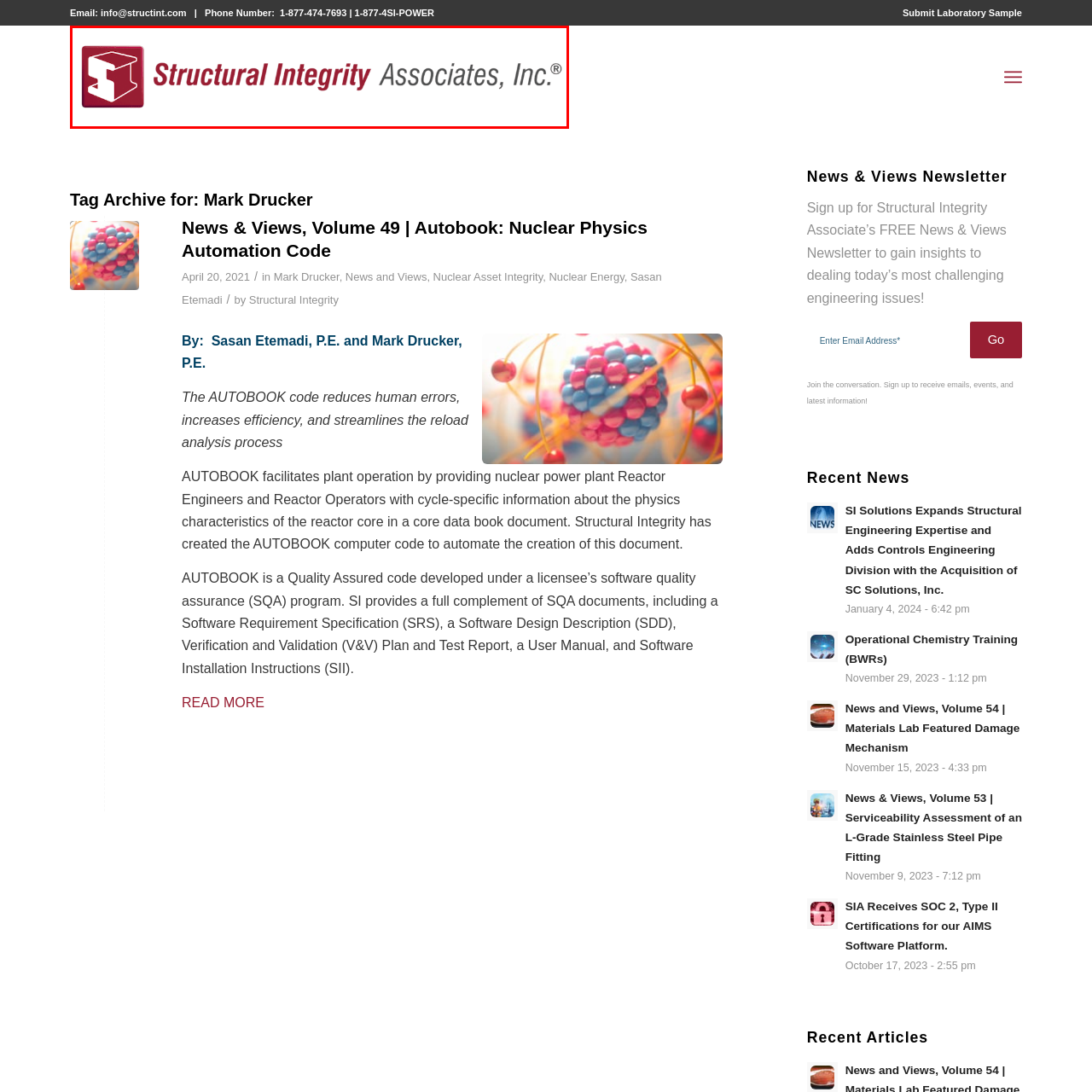What is the company's field of expertise?
Examine the red-bounded area in the image carefully and respond to the question with as much detail as possible.

The company's logo and name suggest that it specializes in providing structural integrity services, which is a critical aspect of the engineering and consulting industries.